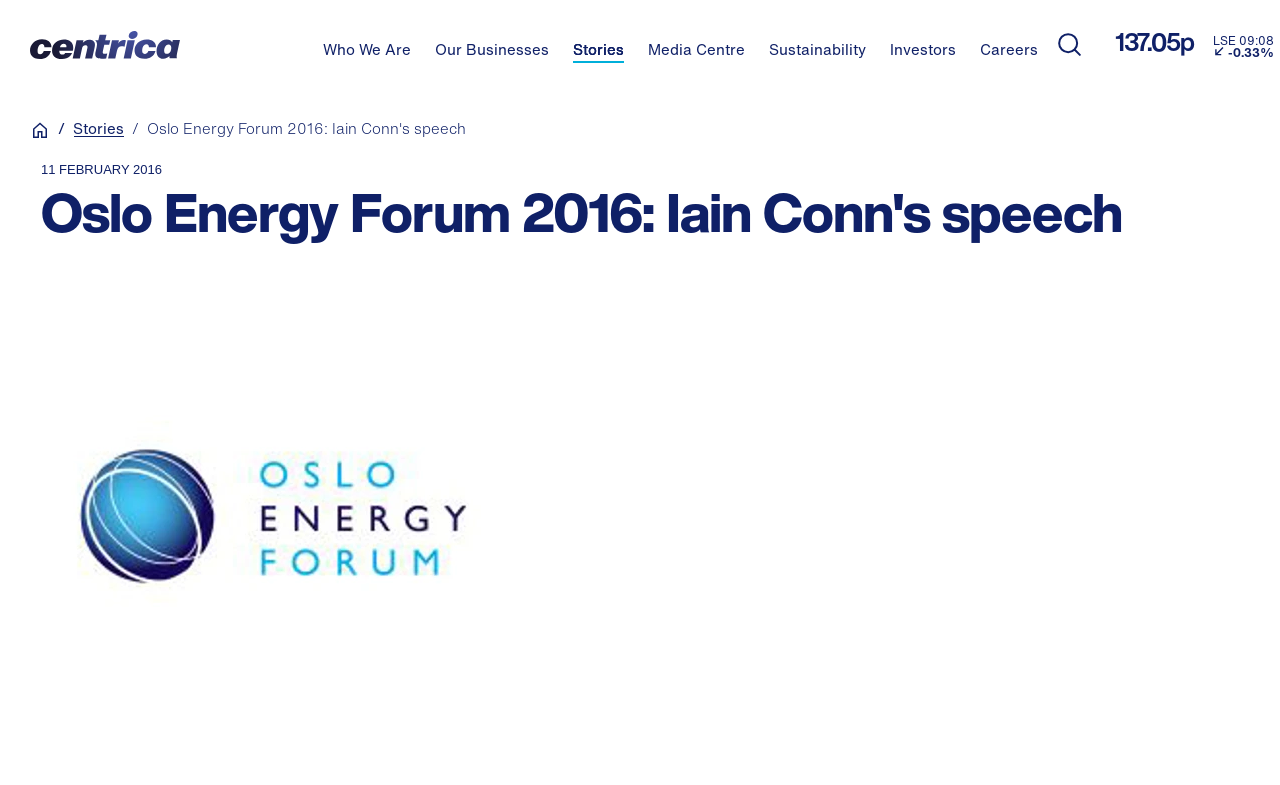Use a single word or phrase to answer the question: What is the current stock price?

137.05p